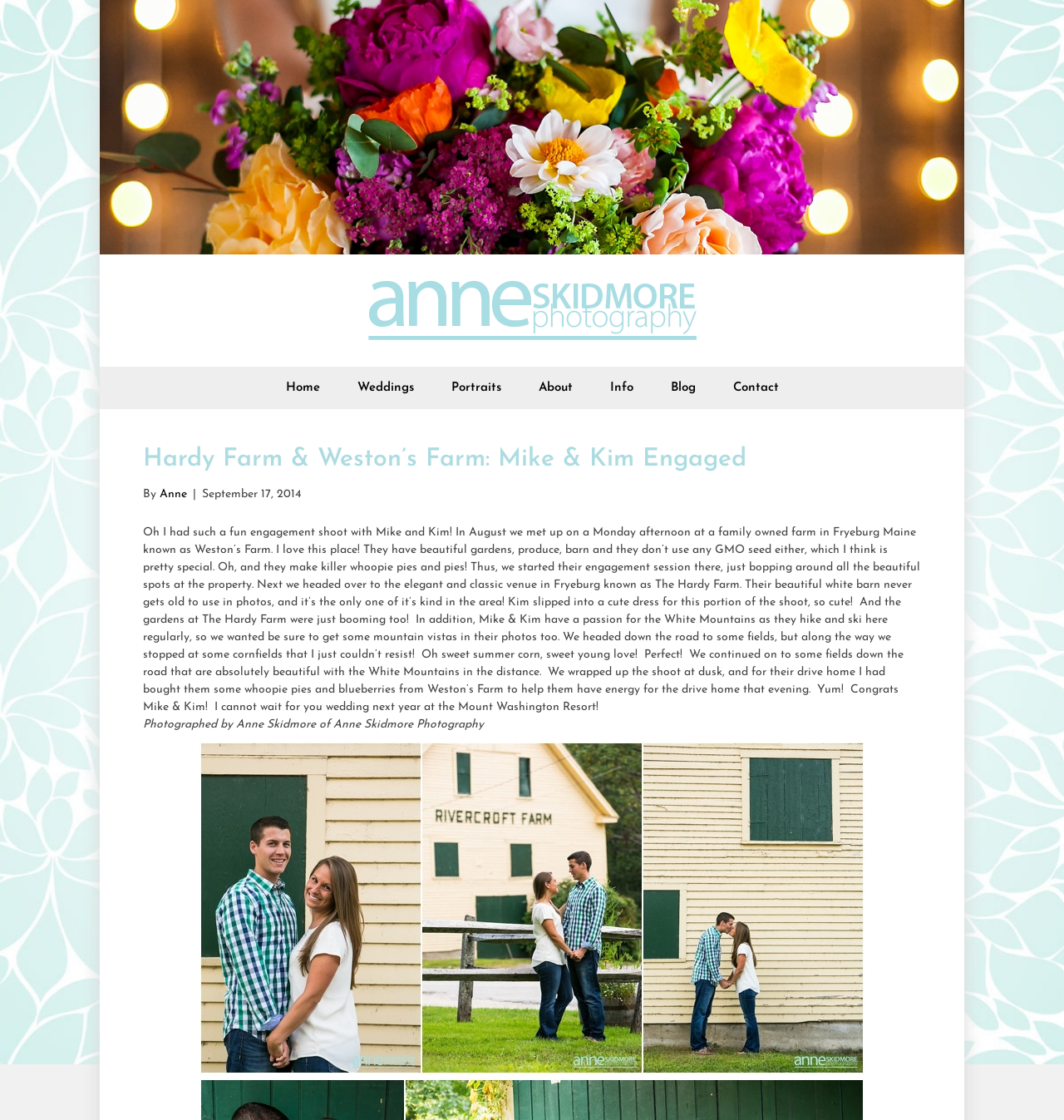Find the bounding box coordinates of the element I should click to carry out the following instruction: "Click on the 'Home' link".

[0.253, 0.327, 0.316, 0.365]